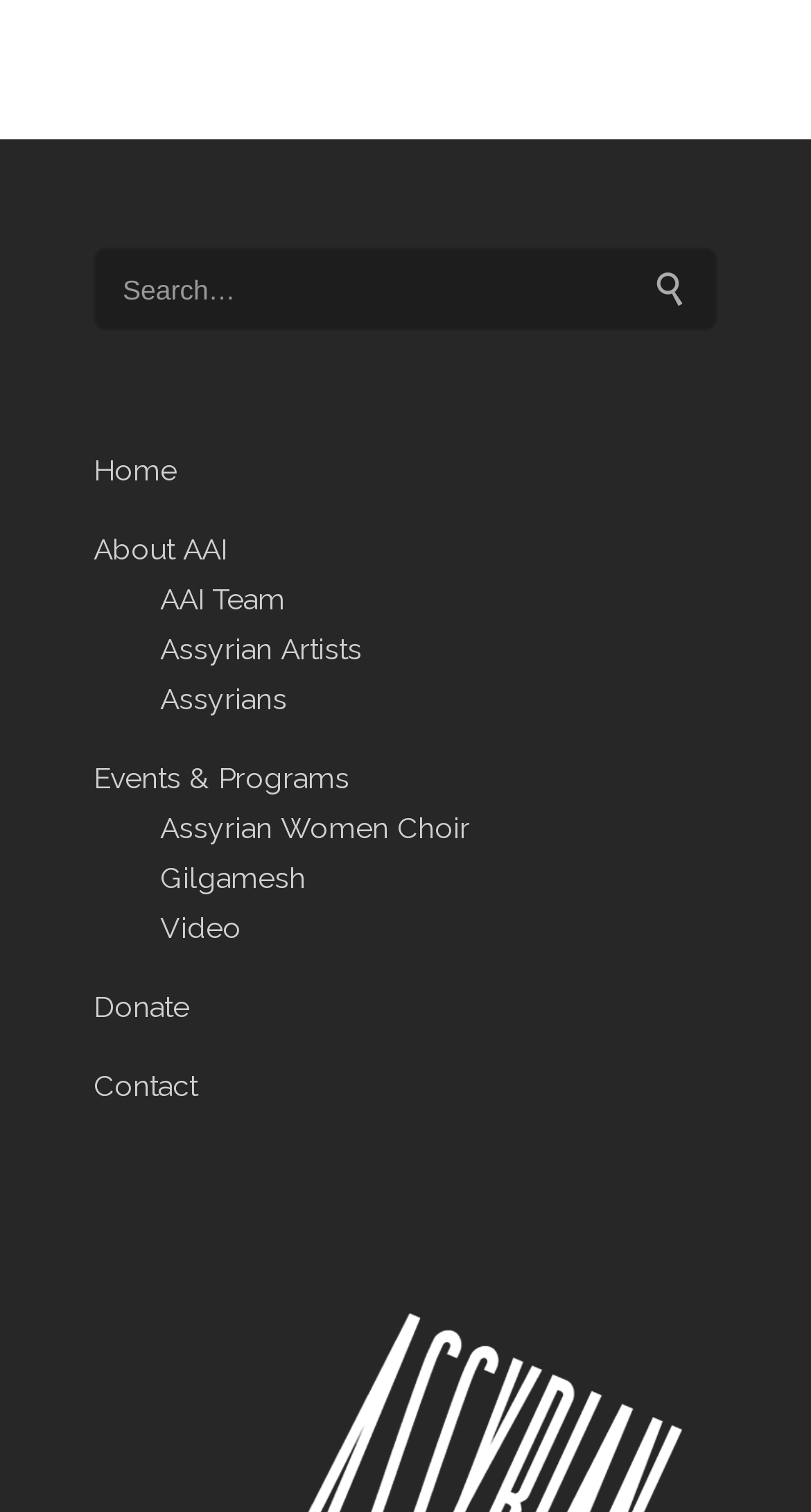Specify the bounding box coordinates of the area to click in order to execute this command: 'search for something'. The coordinates should consist of four float numbers ranging from 0 to 1, and should be formatted as [left, top, right, bottom].

[0.115, 0.164, 0.885, 0.219]